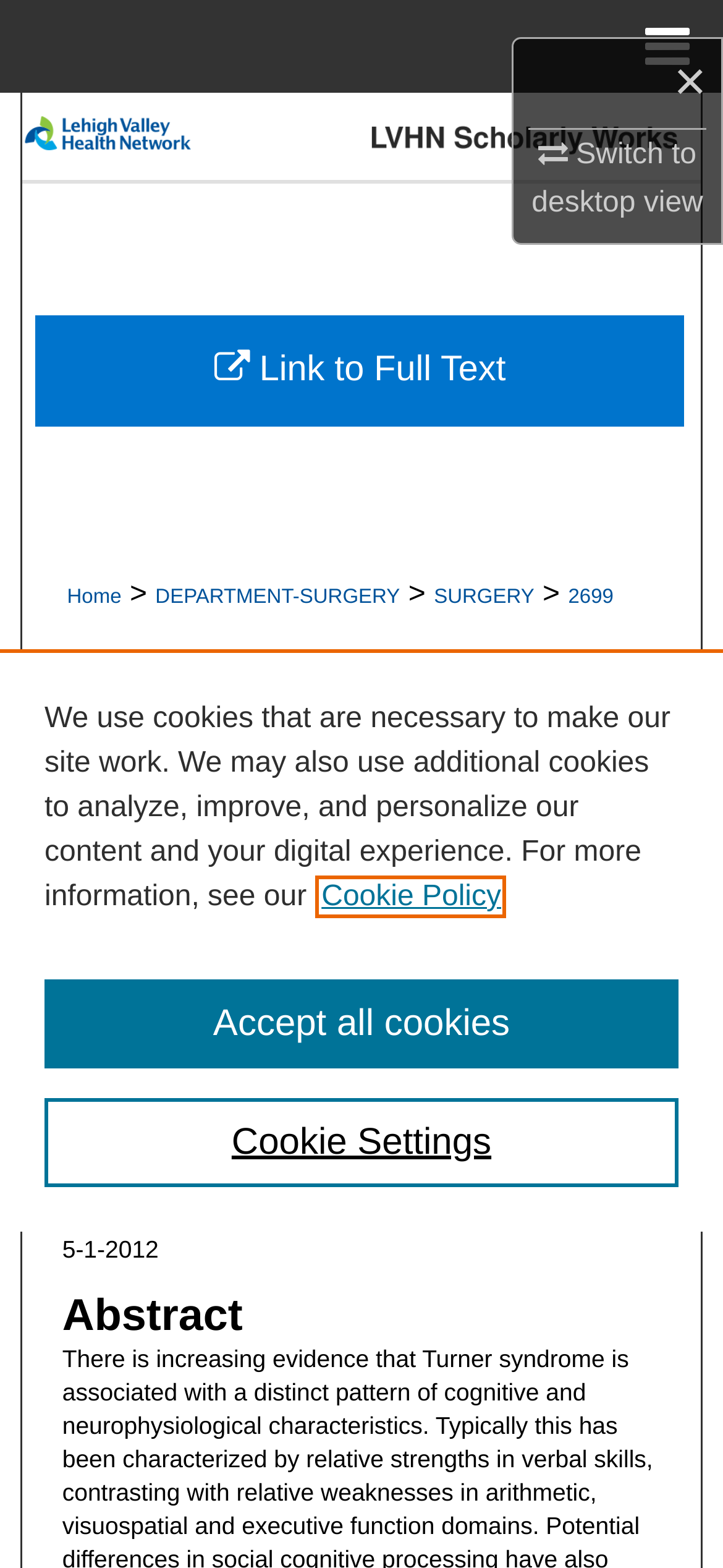Please answer the following question using a single word or phrase: 
What is the name of the first author?

David S. Hong MD